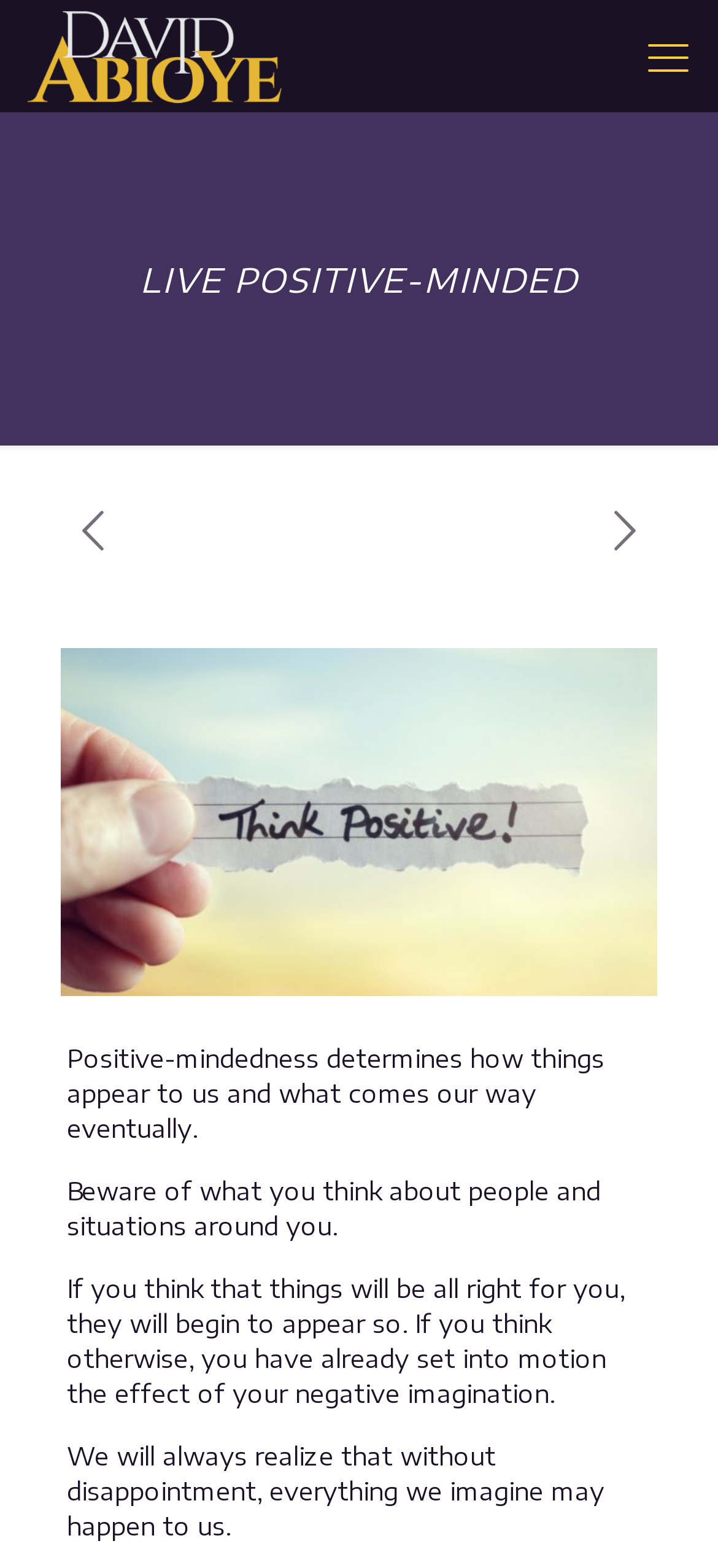What is the symbol next to the author's name?
Answer the question with a single word or phrase by looking at the picture.

